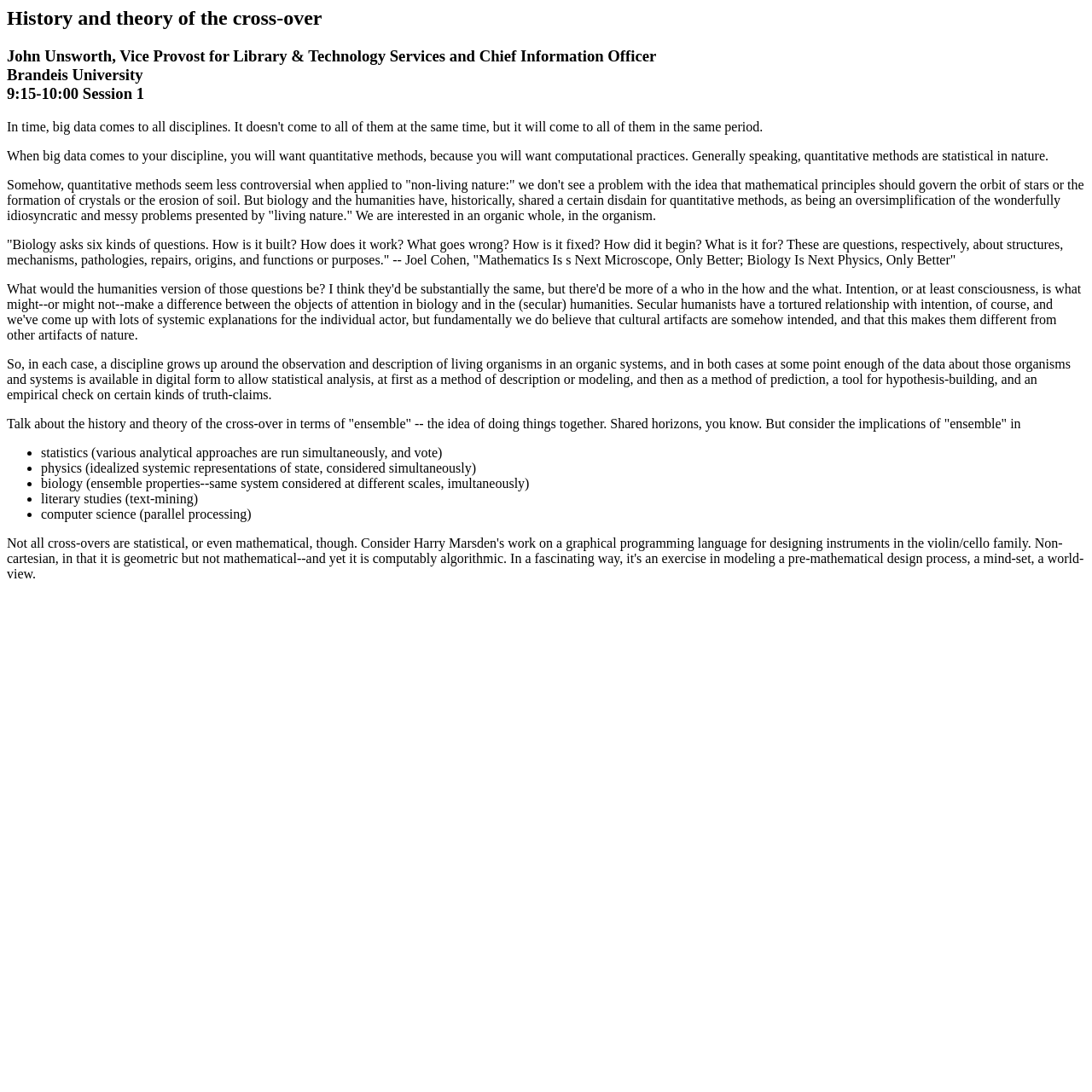What is the activity mentioned alongside debate and discussion?
Please use the visual content to give a single word or phrase answer.

none